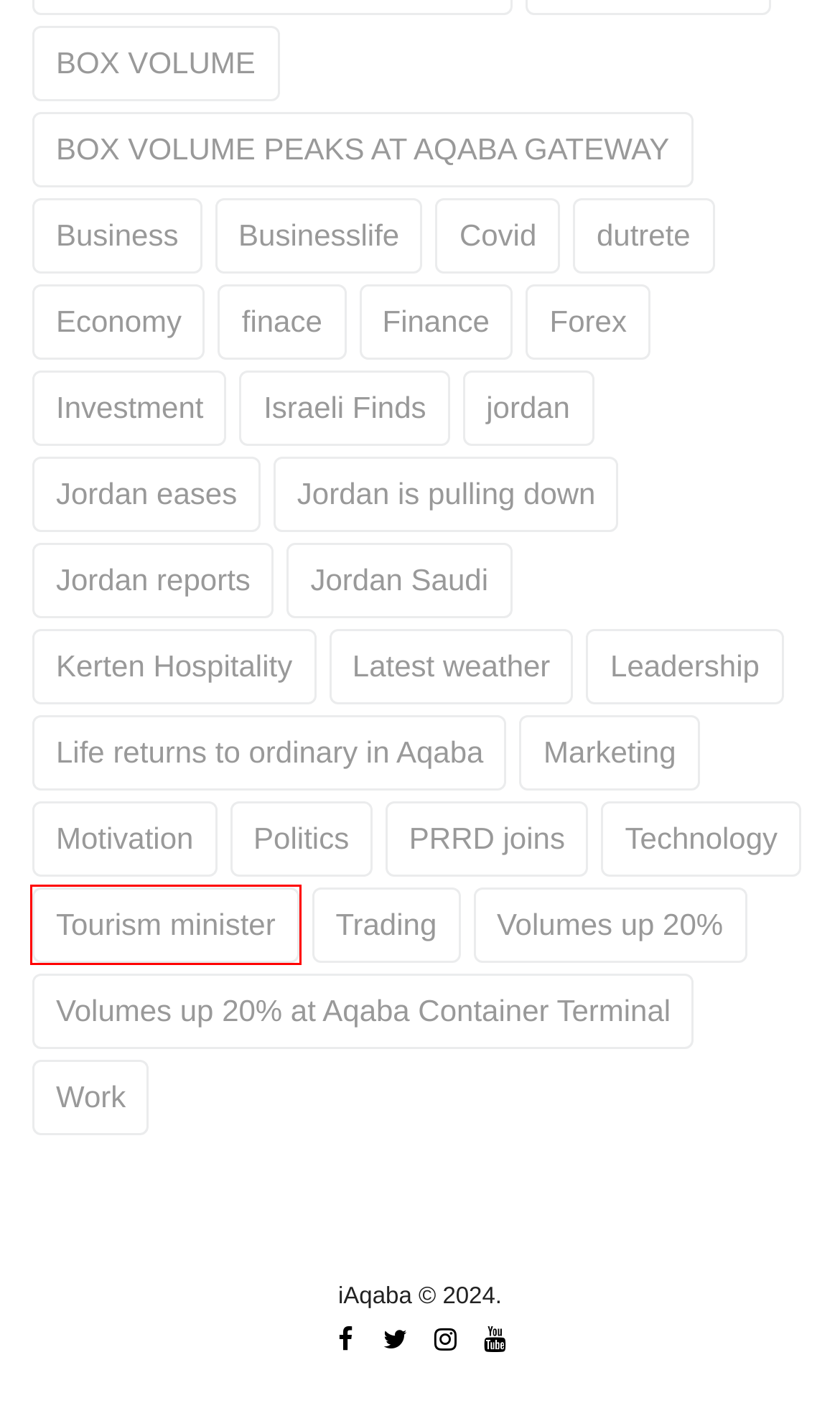You are given a screenshot depicting a webpage with a red bounding box around a UI element. Select the description that best corresponds to the new webpage after clicking the selected element. Here are the choices:
A. Volumes up 20% Archives - iAqaba
B. Tourism minister Archives - iAqaba
C. Trading Archives - iAqaba
D. Economy Archives - iAqaba
E. BOX VOLUME Archives - iAqaba
F. Leadership Archives - iAqaba
G. Work Archives - iAqaba
H. Latest weather Archives - iAqaba

B